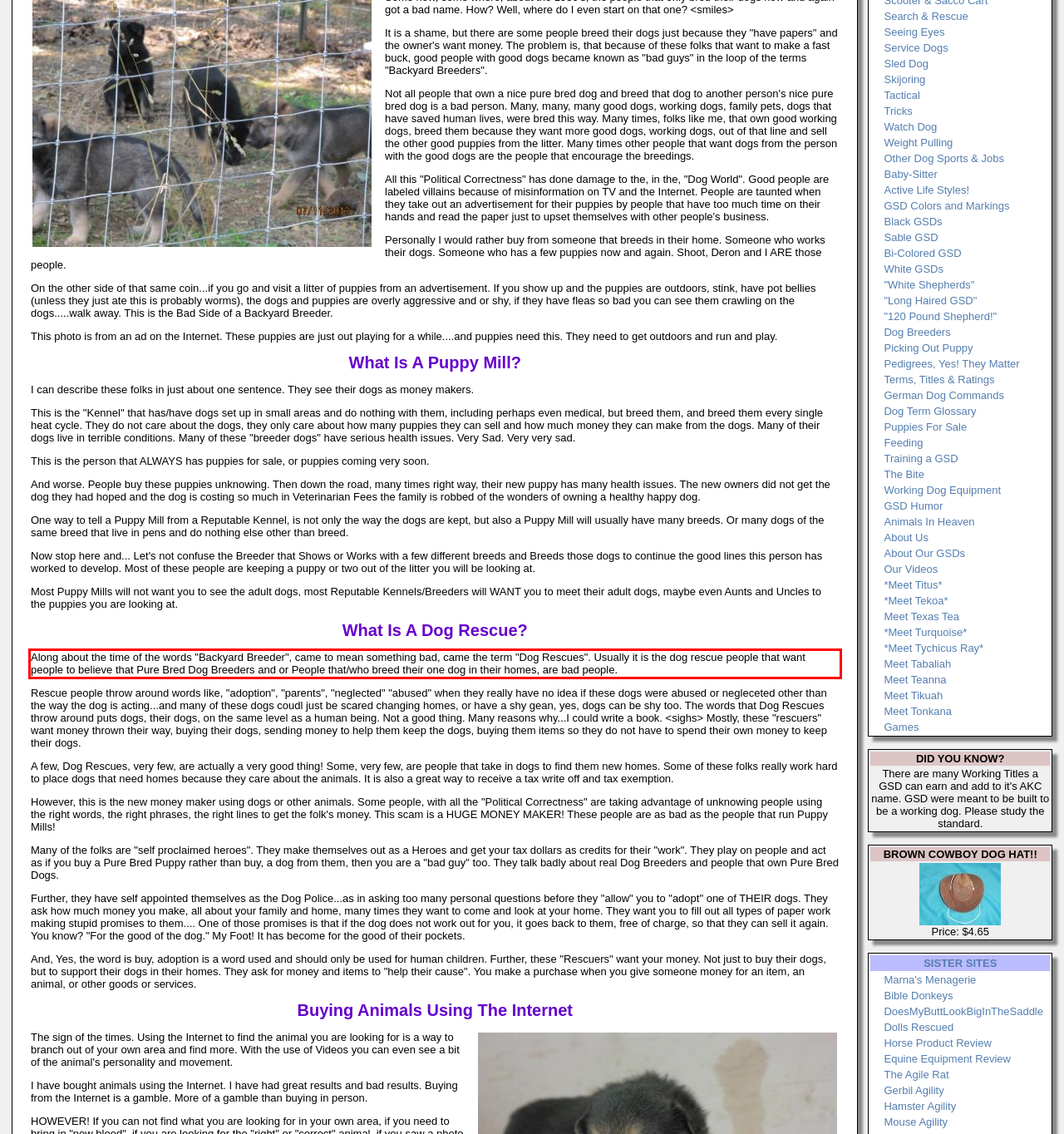Given a screenshot of a webpage with a red bounding box, please identify and retrieve the text inside the red rectangle.

Along about the time of the words "Backyard Breeder", came to mean something bad, came the term "Dog Rescues". Usually it is the dog rescue people that want people to believe that Pure Bred Dog Breeders and or People that/who breed their one dog in their homes, are bad people.